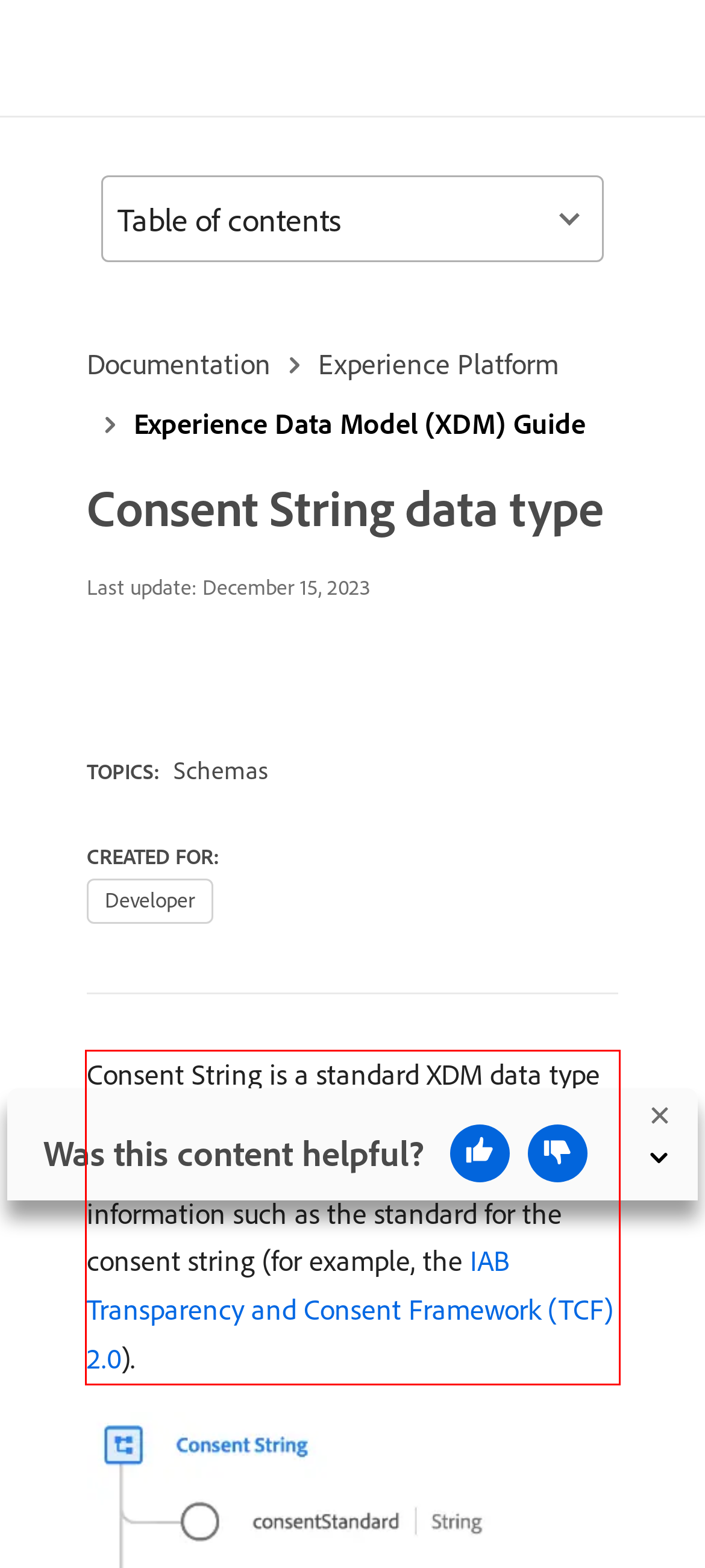Analyze the red bounding box in the provided webpage screenshot and generate the text content contained within.

Consent String is a standard XDM data type that describes a string value that represents a customer’s consent. It includes contextual information such as the standard for the consent string (for example, the IAB Transparency and Consent Framework (TCF) 2.0).